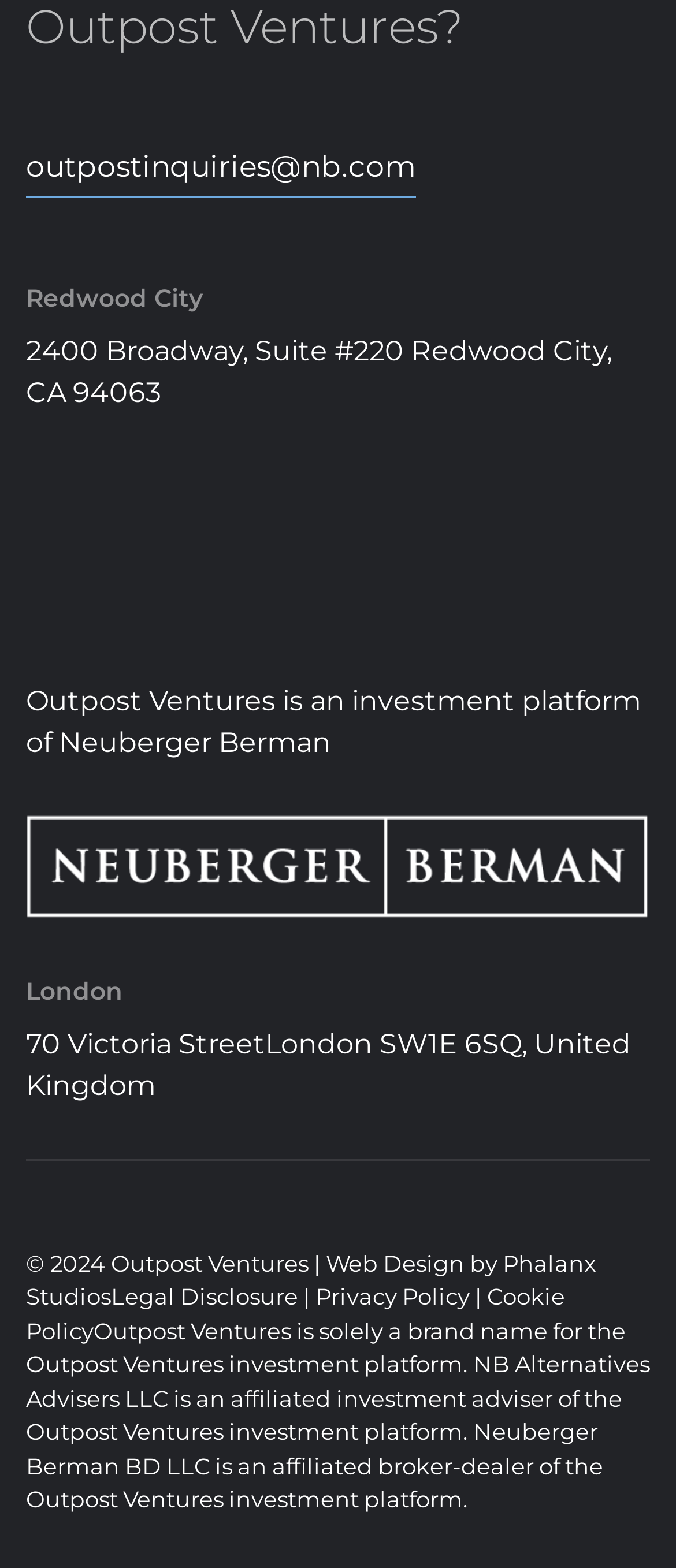What is the country of the London office of Outpost Ventures? Analyze the screenshot and reply with just one word or a short phrase.

United Kingdom